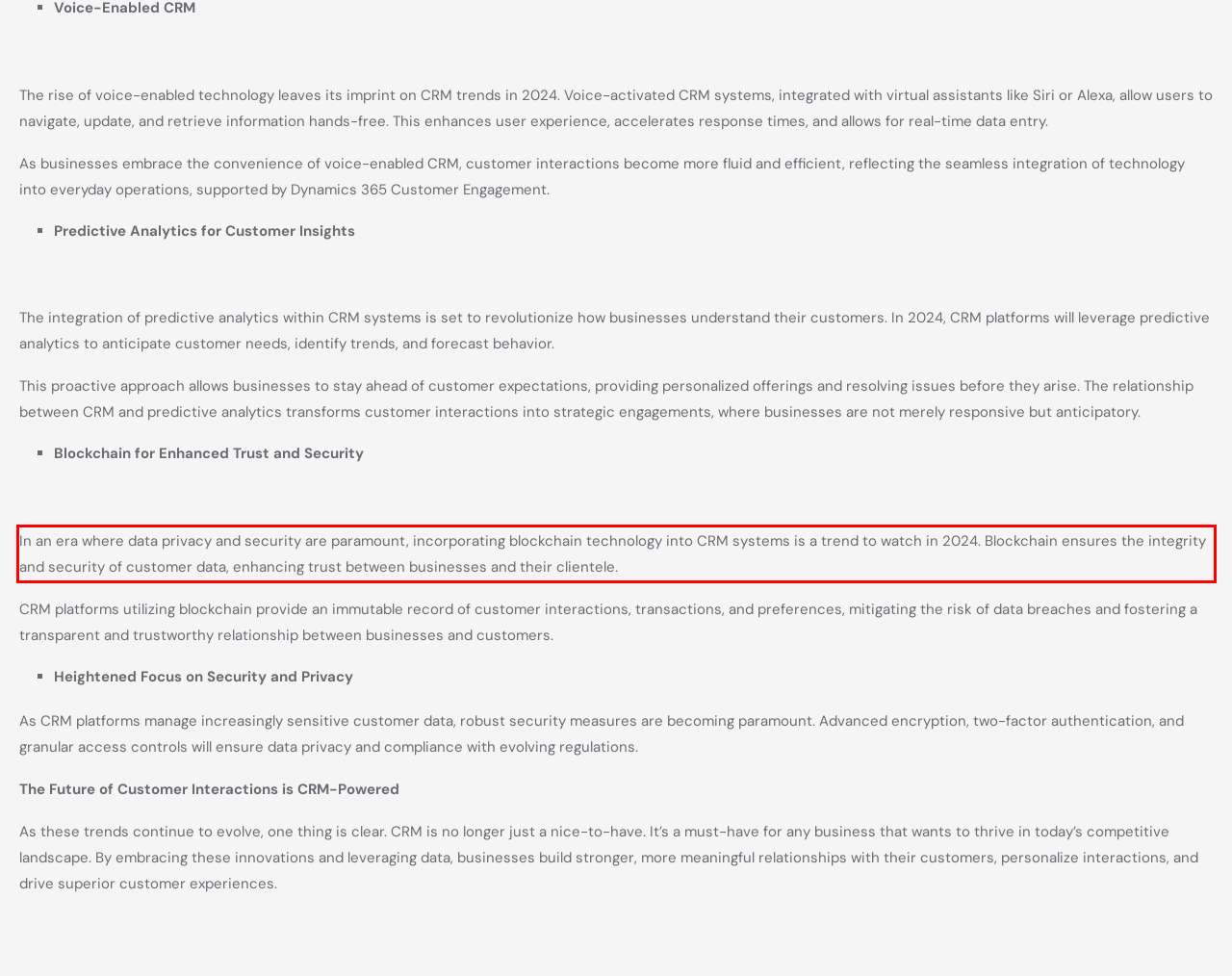Please examine the screenshot of the webpage and read the text present within the red rectangle bounding box.

In an era where data privacy and security are paramount, incorporating blockchain technology into CRM systems is a trend to watch in 2024. Blockchain ensures the integrity and security of customer data, enhancing trust between businesses and their clientele.